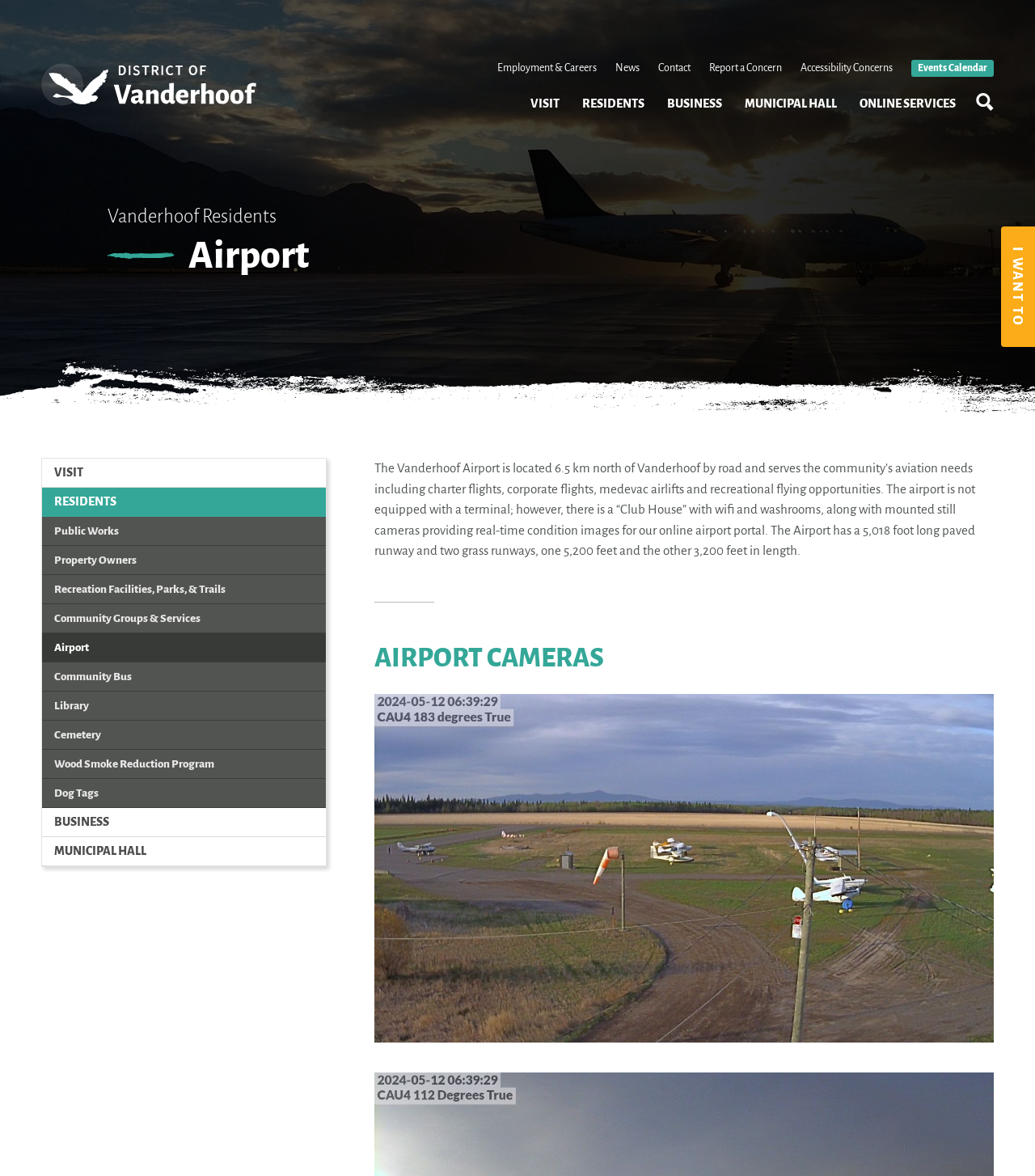Identify and provide the main heading of the webpage.

Vanderhoof Residents
Airport